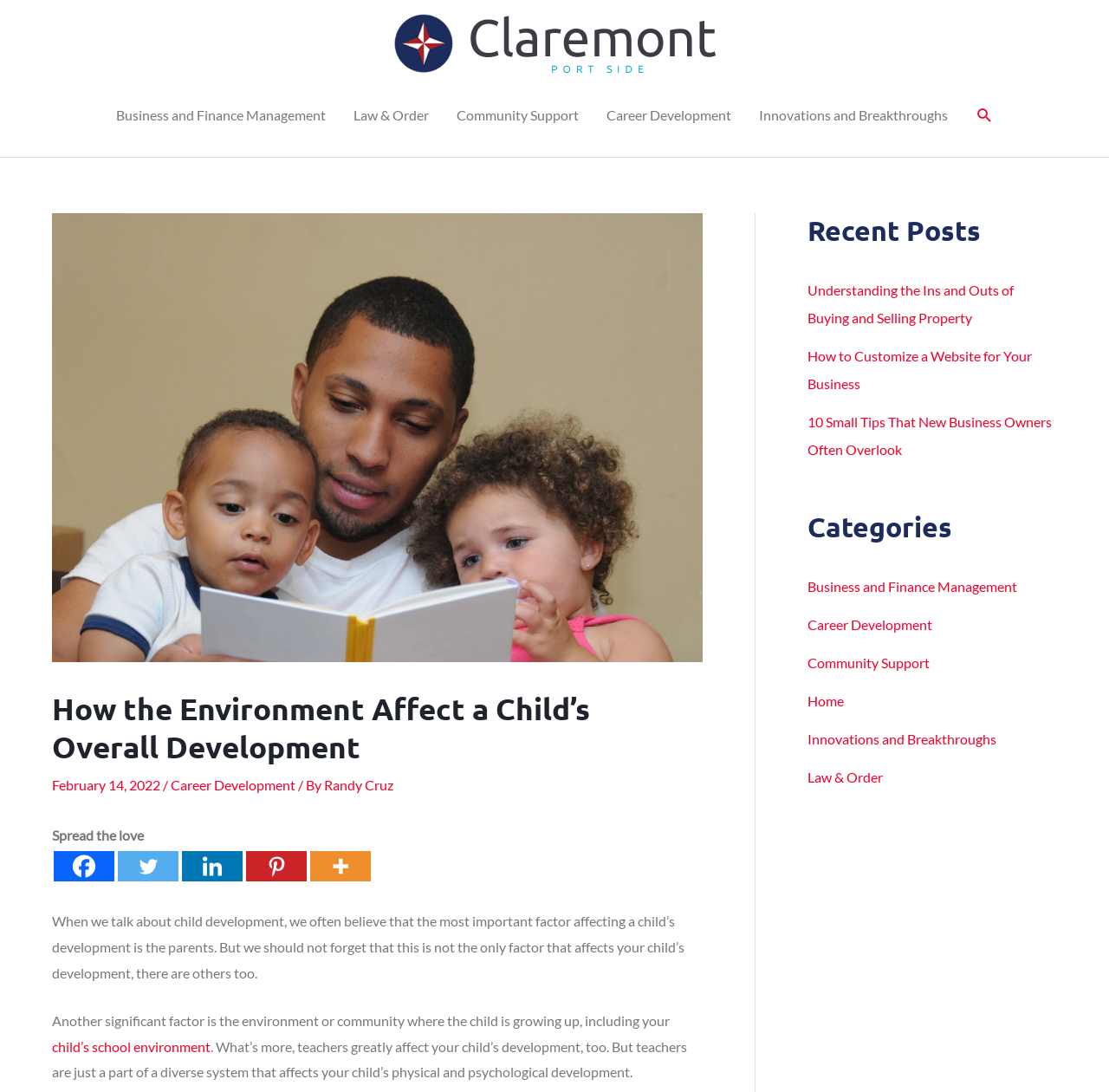Pinpoint the bounding box coordinates of the element to be clicked to execute the instruction: "Type your name".

None